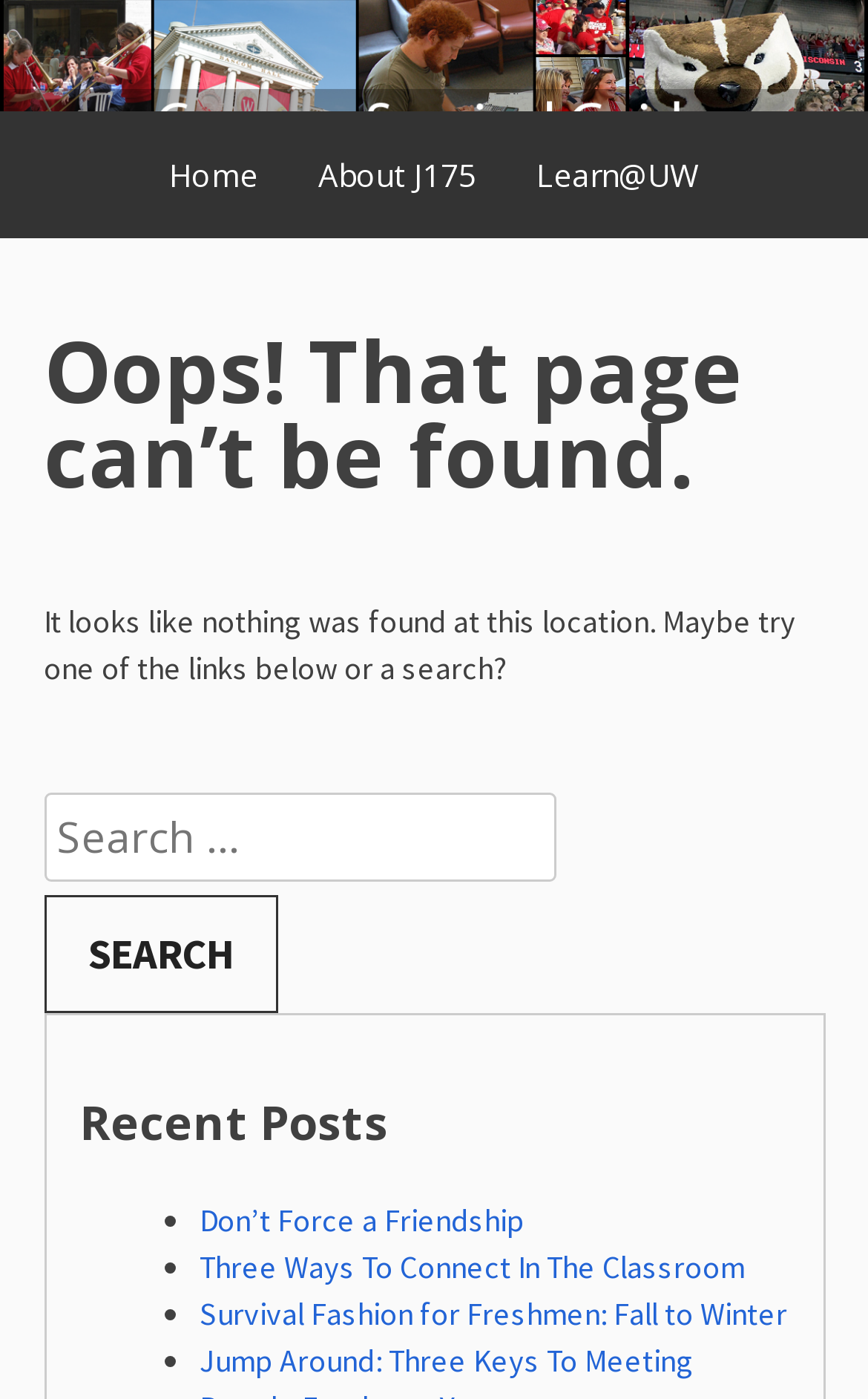Determine the bounding box coordinates for the clickable element to execute this instruction: "search for something". Provide the coordinates as four float numbers between 0 and 1, i.e., [left, top, right, bottom].

[0.05, 0.566, 0.64, 0.631]